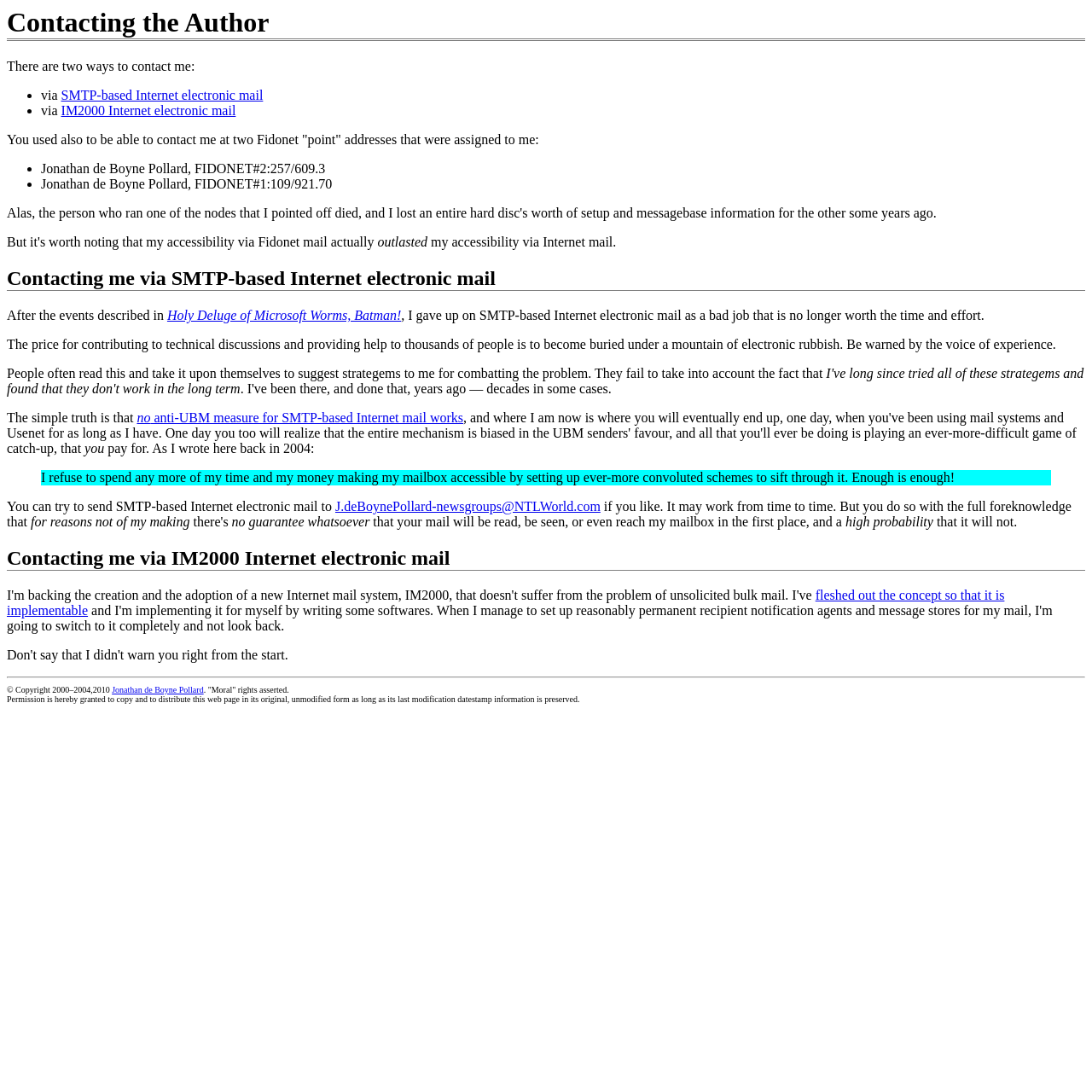Present a detailed account of what is displayed on the webpage.

The webpage is about contacting the author, Jonathan de Boyne Pollard. At the top, there is a heading "Contacting the Author" followed by a brief introduction stating that there are two ways to contact the author. Below this introduction, there are two bullet points listing the two methods: via SMTP-based Internet electronic mail and via IM2000 Internet electronic mail.

The first method, SMTP-based Internet electronic mail, is discussed in more detail below. The author explains that they used to have two Fidonet "point" addresses but are no longer accessible. The author then shares their experience with receiving a large amount of electronic rubbish, making it difficult to contribute to technical discussions and provide help to others.

The author quotes themselves from 2004, stating that they refuse to spend more time and money making their mailbox accessible by setting up convoluted schemes to sift through it. They provide an email address, J.deBoynePollard-newsgroups@NTLWorld.com, but warn that there is no guarantee that the mail will be read, seen, or even reach their mailbox.

The second method, IM2000 Internet electronic mail, is discussed in a separate section below. The author mentions that they fleshed out the concept to make it implementable.

At the bottom of the page, there is a horizontal separator followed by a copyright notice, stating that the content is copyrighted from 2000 to 2004 and 2010. The author, Jonathan de Boyne Pollard, asserts their moral rights and grants permission to copy and distribute the webpage in its original, unmodified form as long as the last modification datestamp information is preserved.